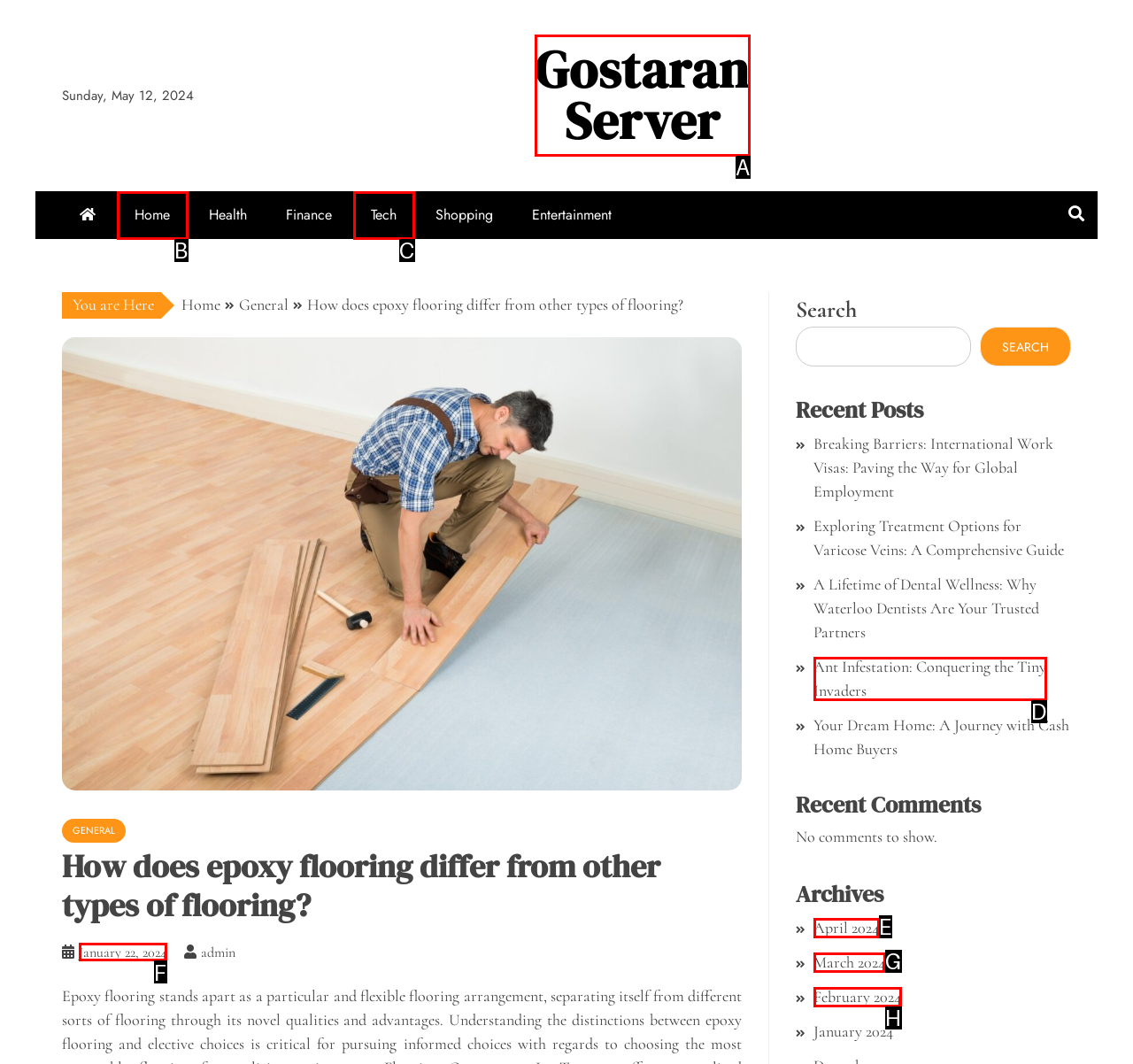Find the option that best fits the description: February 2024. Answer with the letter of the option.

H